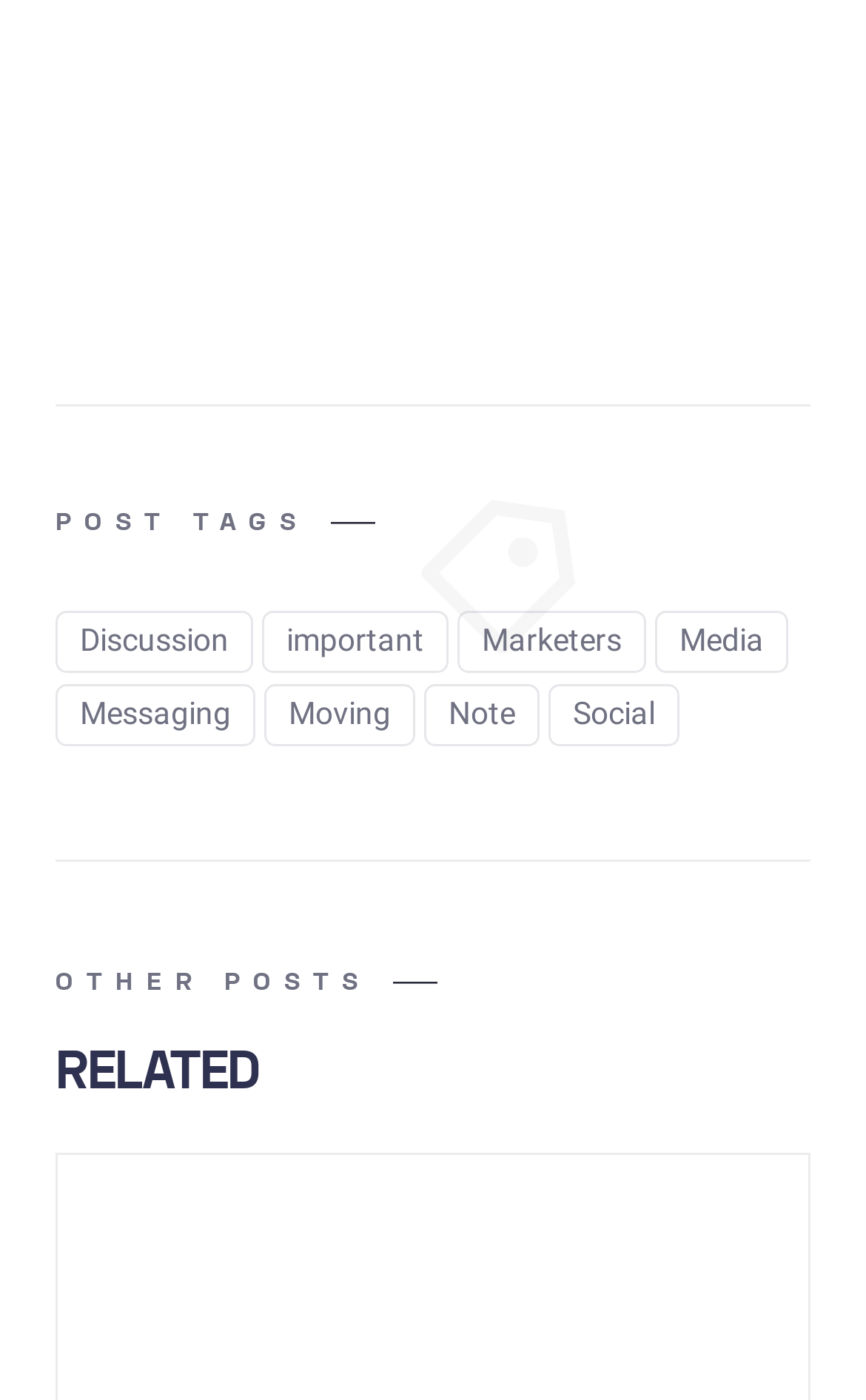Identify the bounding box of the UI component described as: "Media".

[0.756, 0.436, 0.91, 0.48]